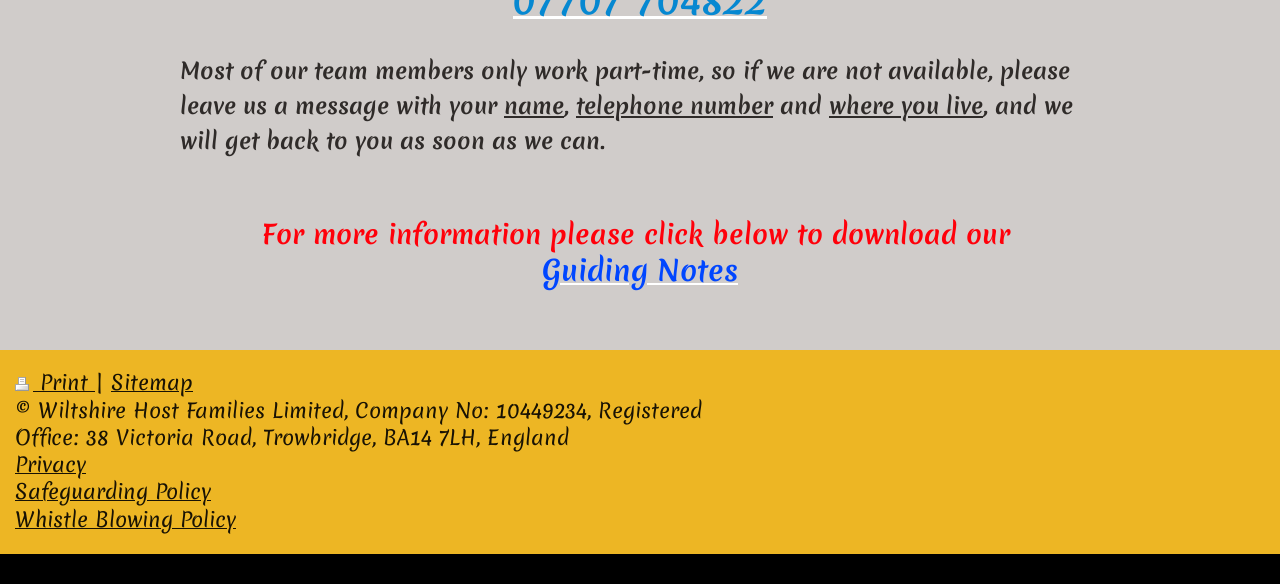How many links are there at the bottom of the page?
Answer the question based on the image using a single word or a brief phrase.

5